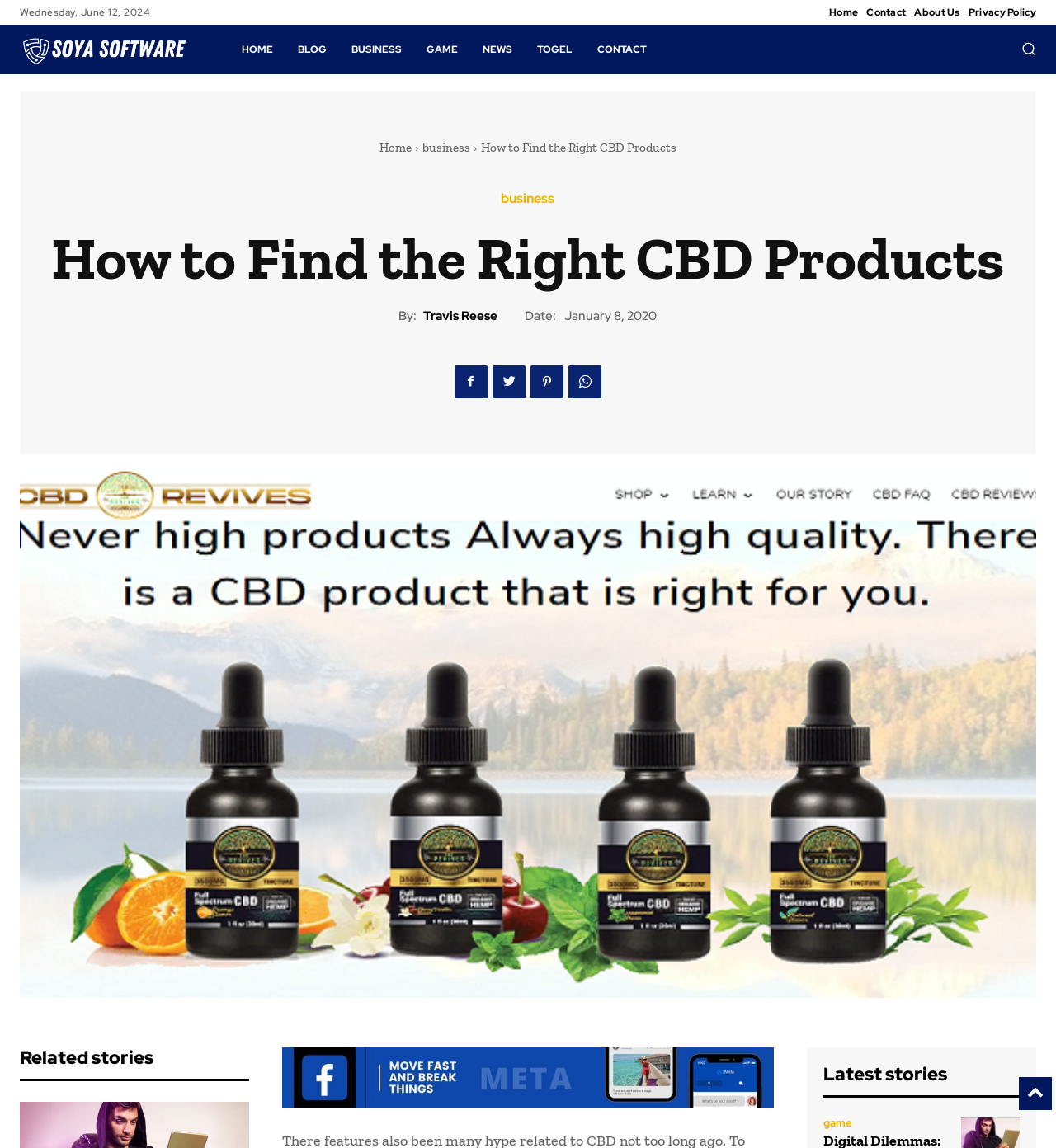Please identify the bounding box coordinates of the area that needs to be clicked to fulfill the following instruction: "View the 'About Us' page."

[0.866, 0.0, 0.909, 0.022]